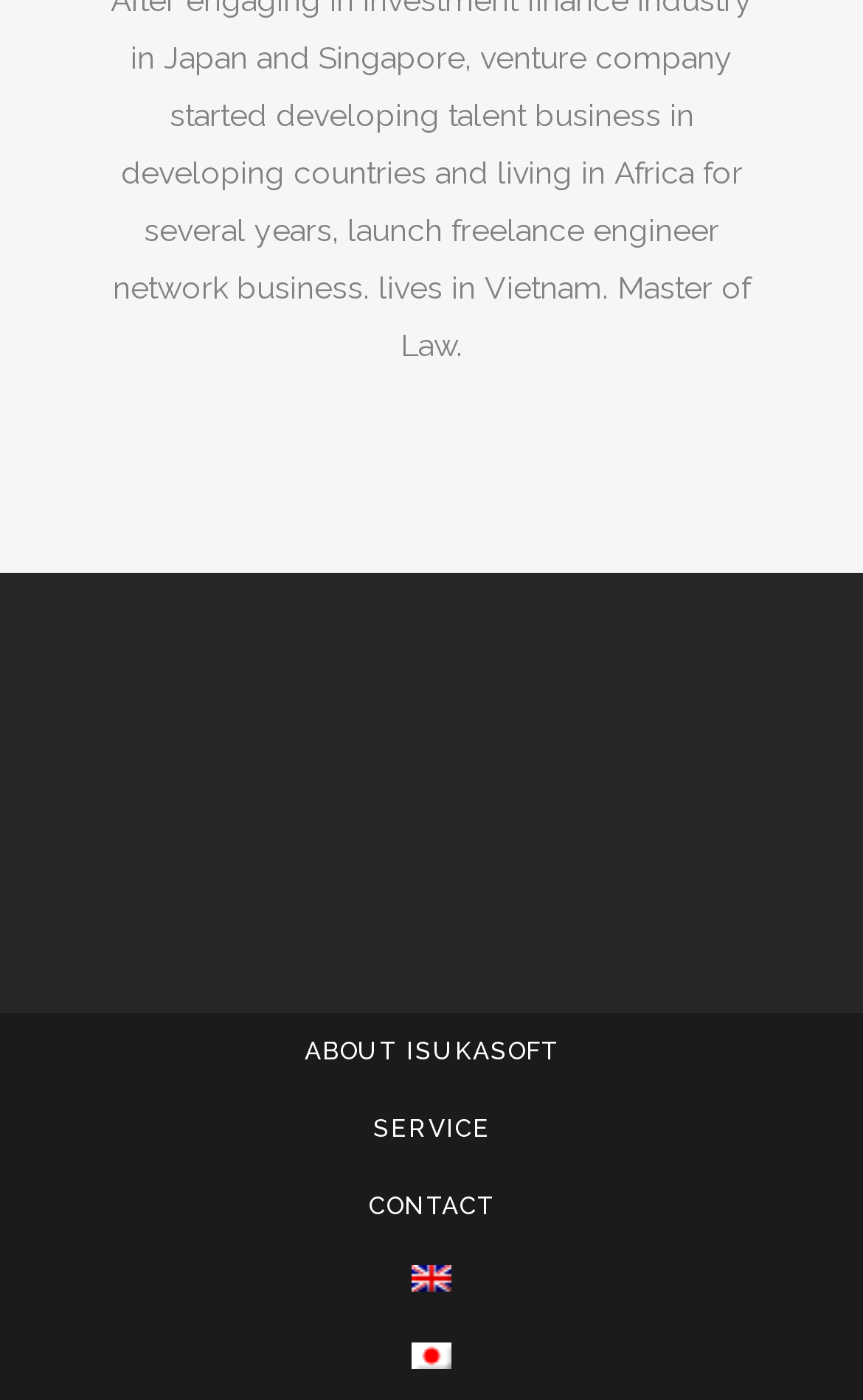What is the position of the 'ABOUT ISUKASOFT' link?
Give a single word or phrase answer based on the content of the image.

Top-left